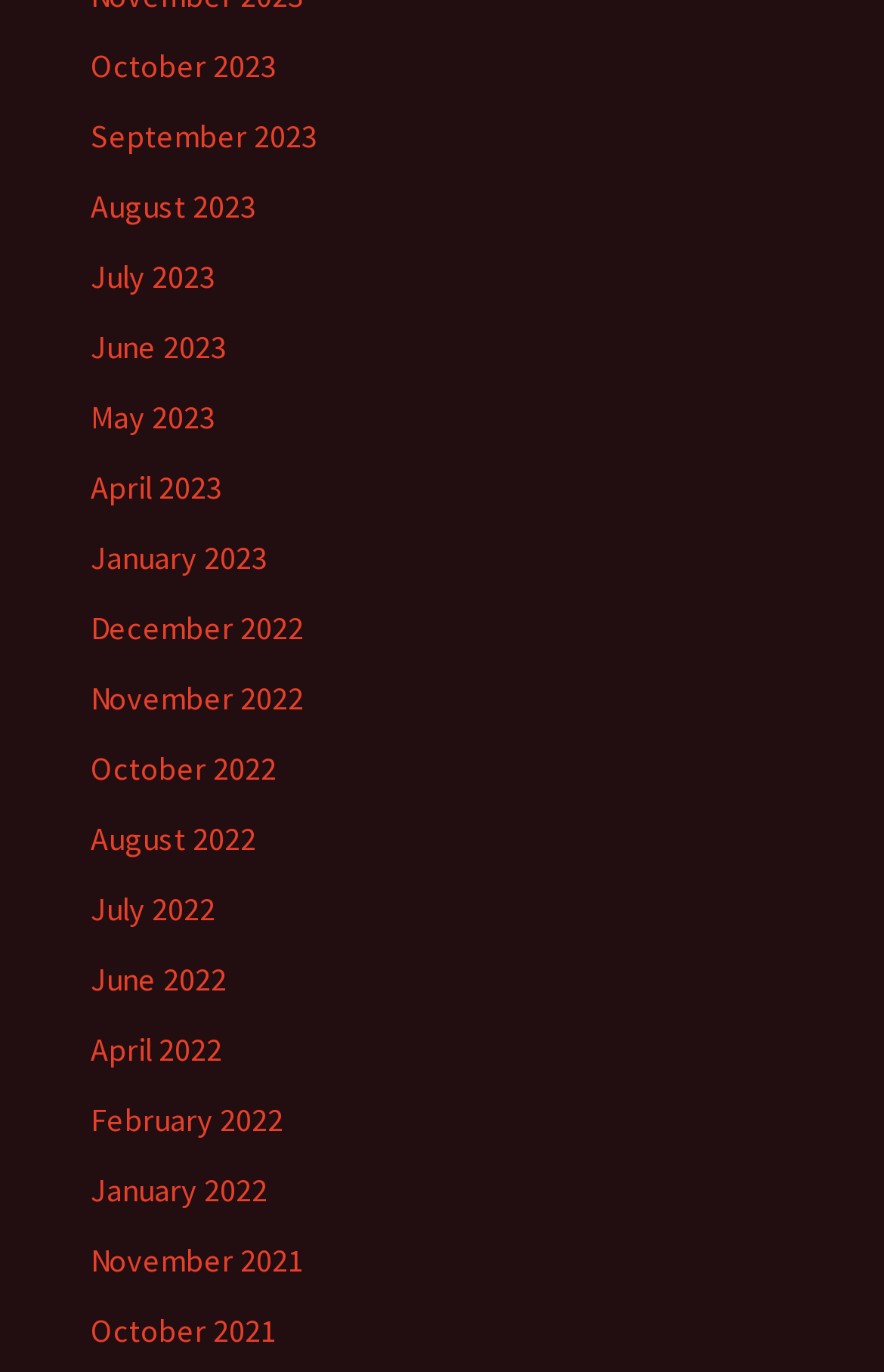Could you highlight the region that needs to be clicked to execute the instruction: "view September 2023"?

[0.103, 0.085, 0.359, 0.115]